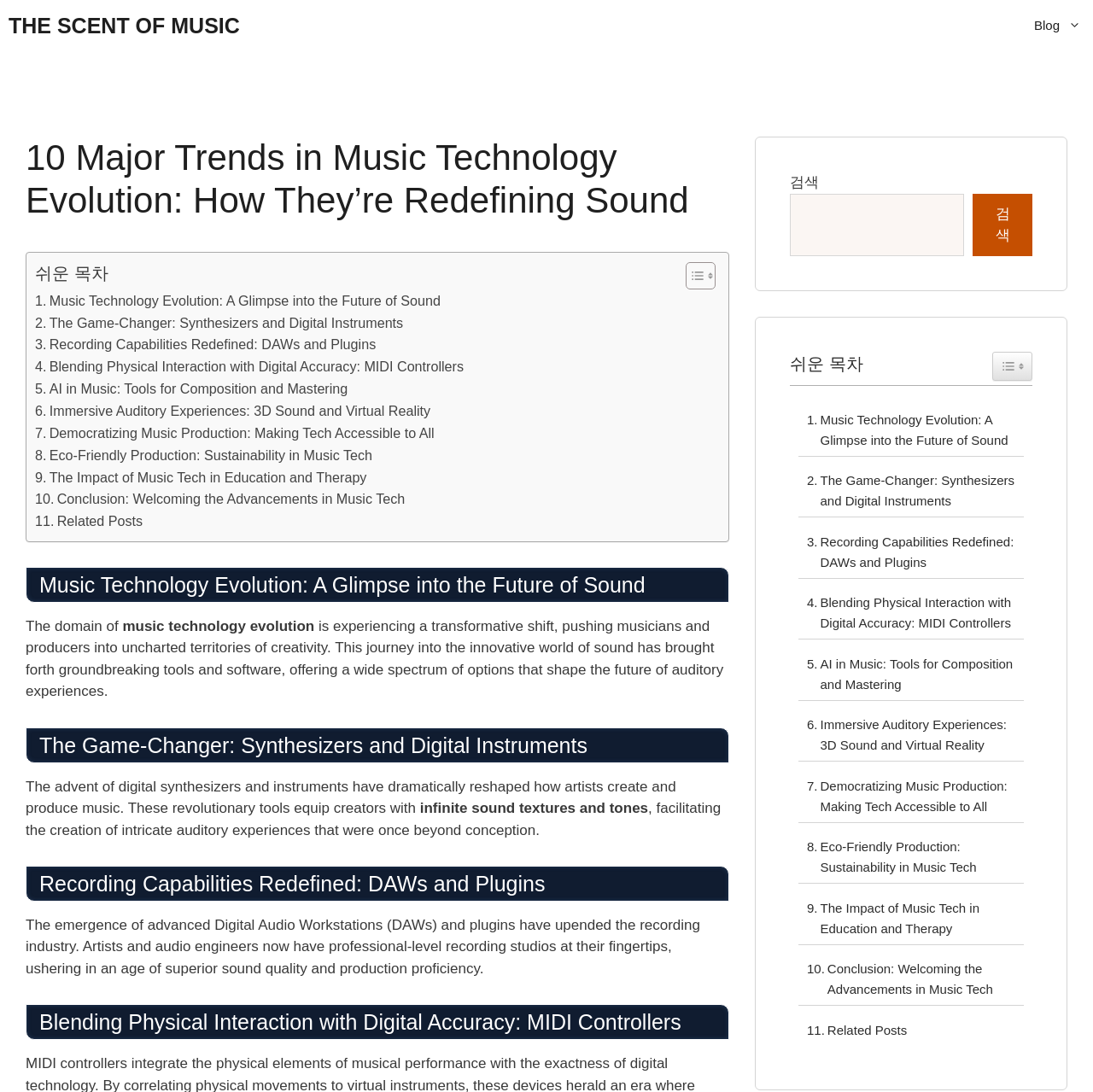Please determine the bounding box coordinates of the element's region to click for the following instruction: "Explore Related Posts".

[0.032, 0.468, 0.131, 0.488]